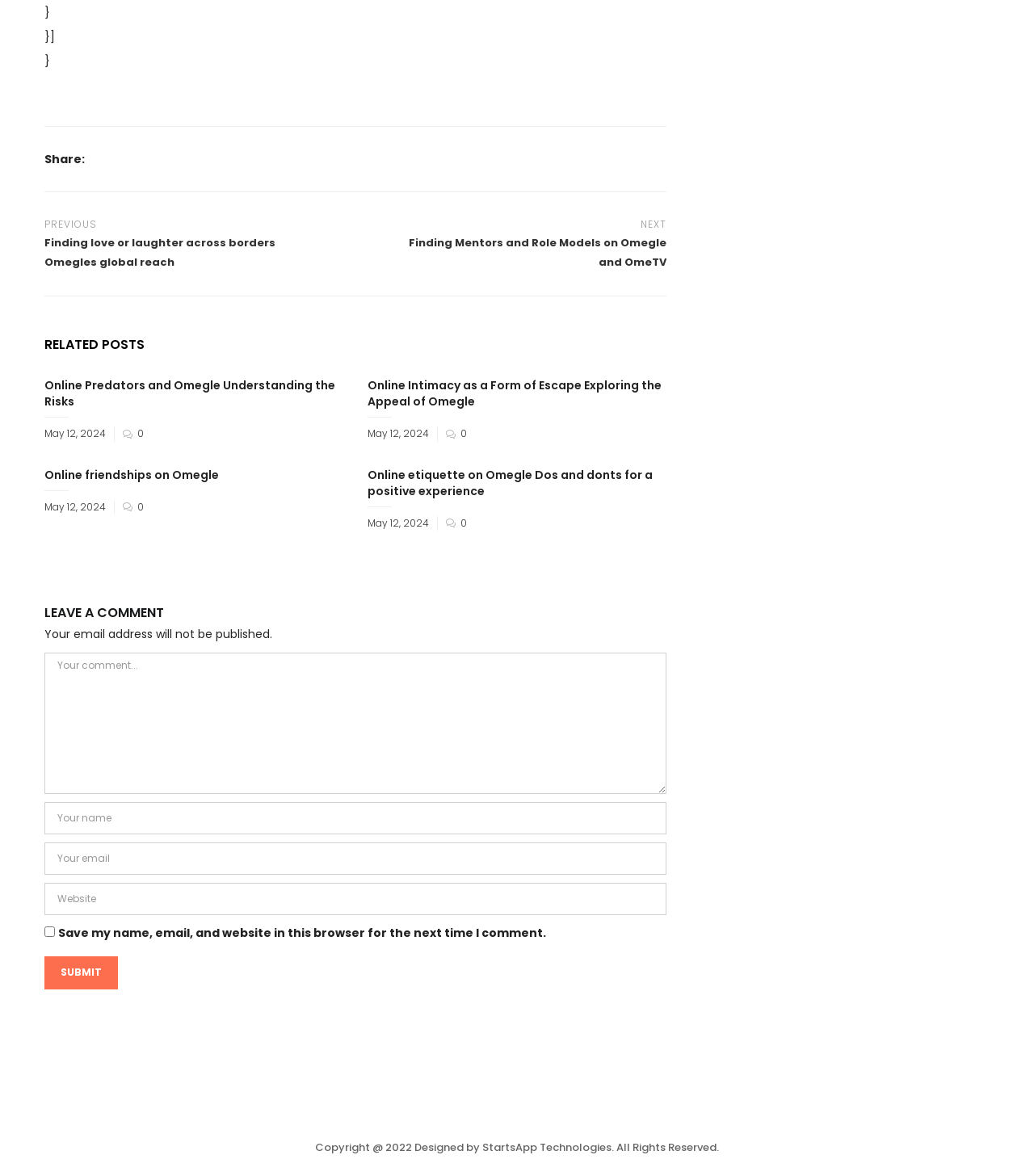Could you indicate the bounding box coordinates of the region to click in order to complete this instruction: "Enter a comment in the 'Your comment...' textbox".

[0.043, 0.555, 0.645, 0.675]